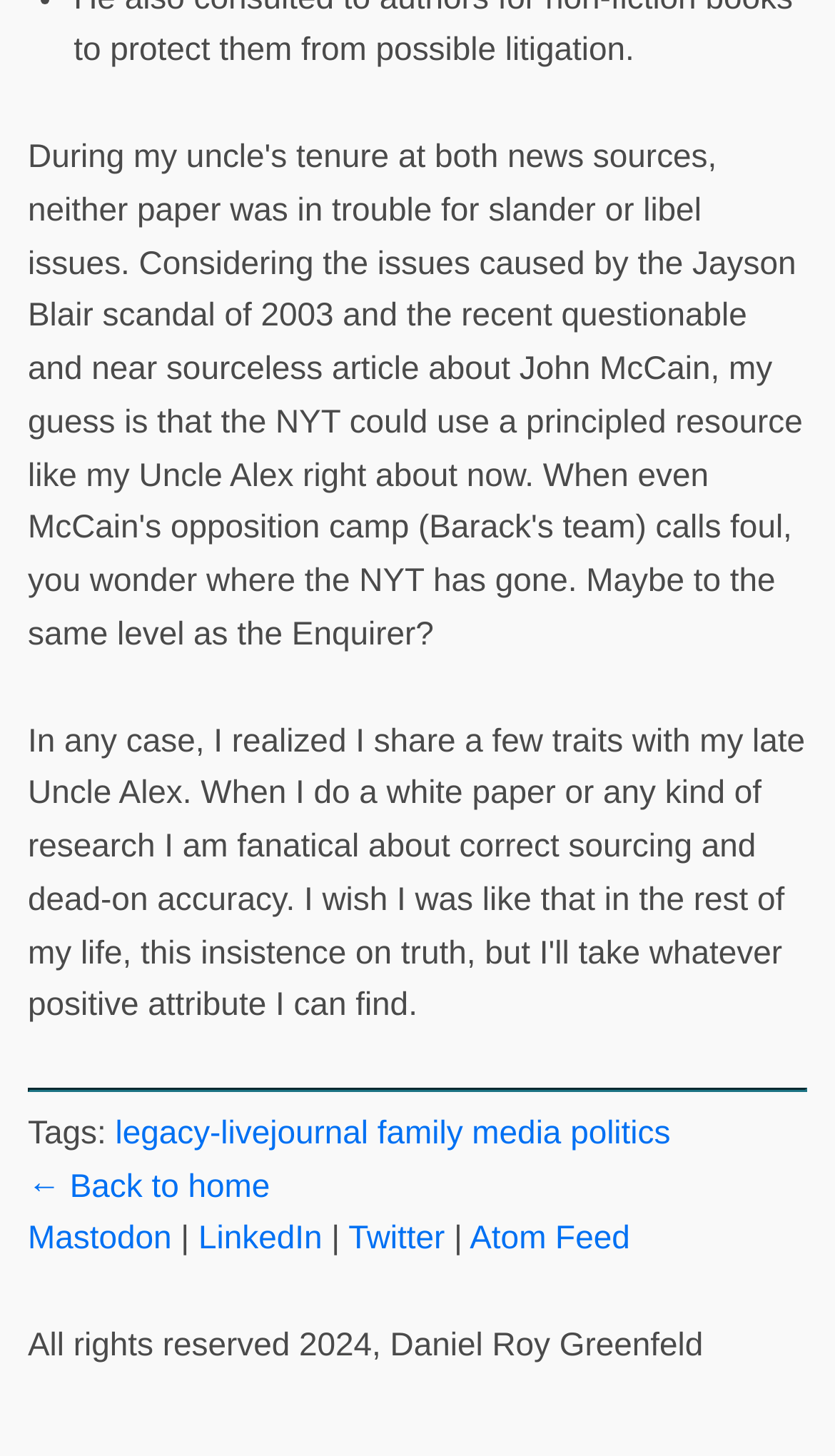What is the author's name?
Please give a well-detailed answer to the question.

I found the author's name at the bottom of the webpage, which is mentioned in the copyright information as 'All rights reserved 2024, Daniel Roy Greenfeld'.